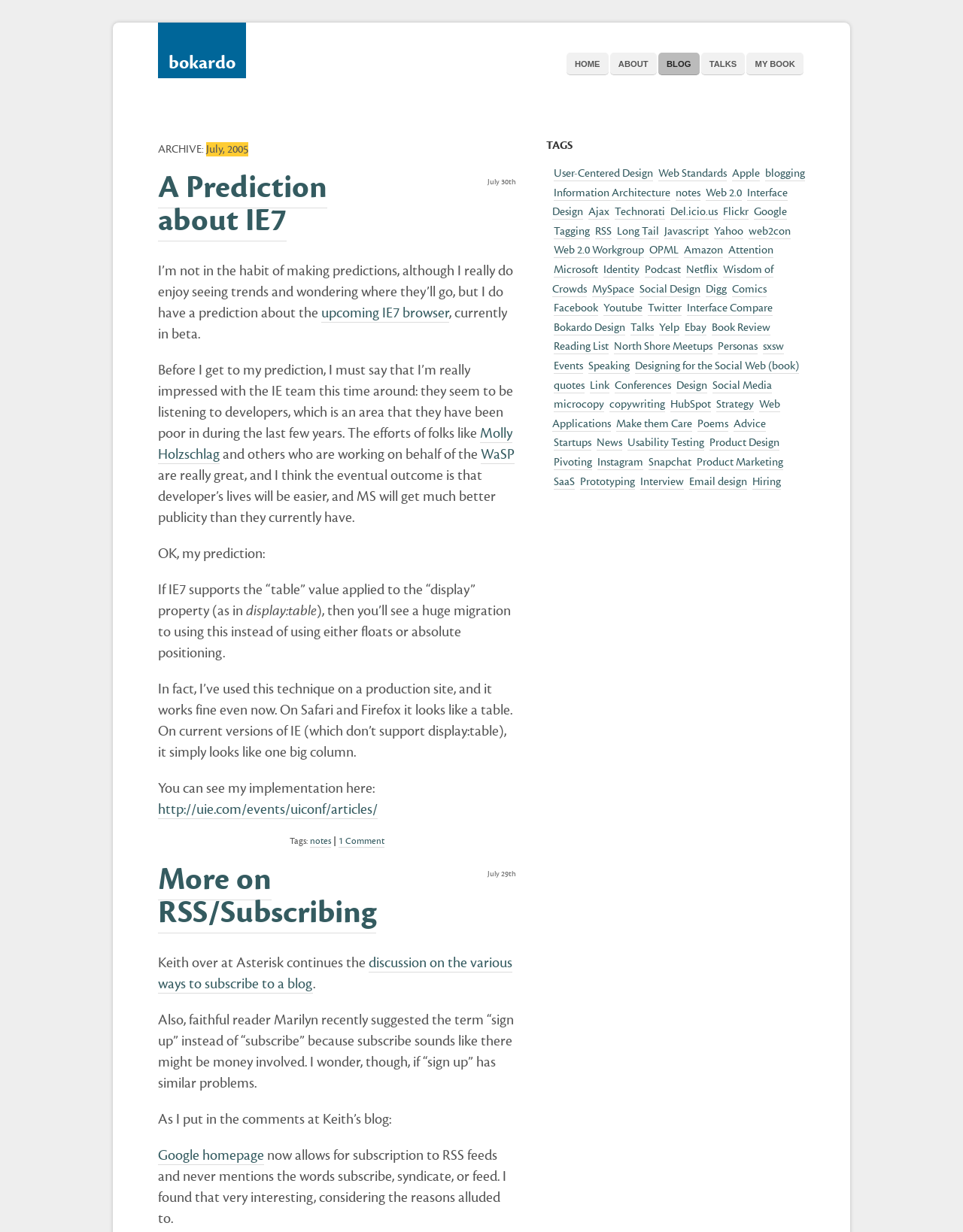Find the bounding box coordinates of the area to click in order to follow the instruction: "Click on the 'HOME' link".

[0.588, 0.043, 0.632, 0.061]